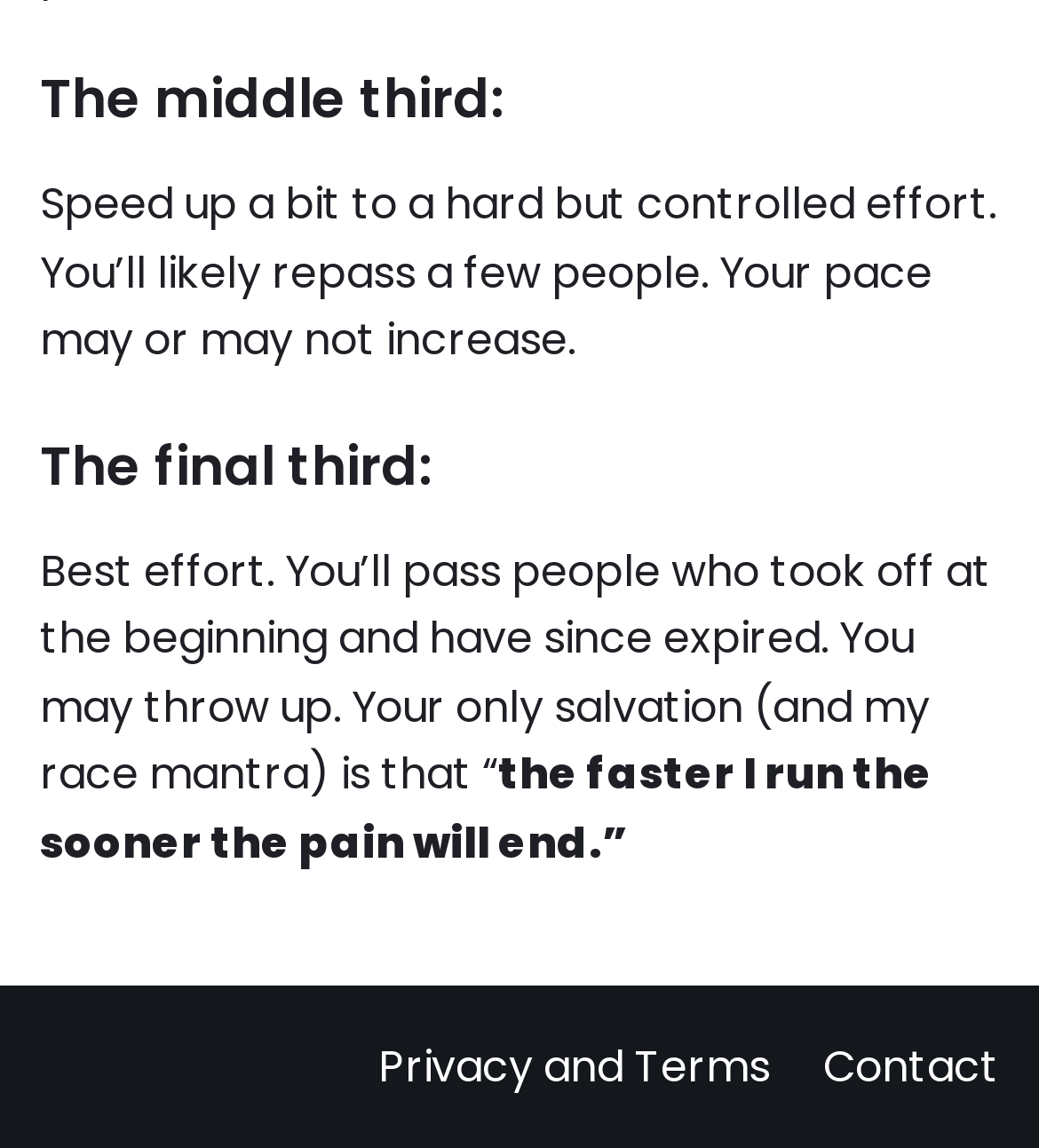Please predict the bounding box coordinates (top-left x, top-left y, bottom-right x, bottom-right y) for the UI element in the screenshot that fits the description: Privacy and Terms

[0.364, 0.899, 0.741, 0.959]